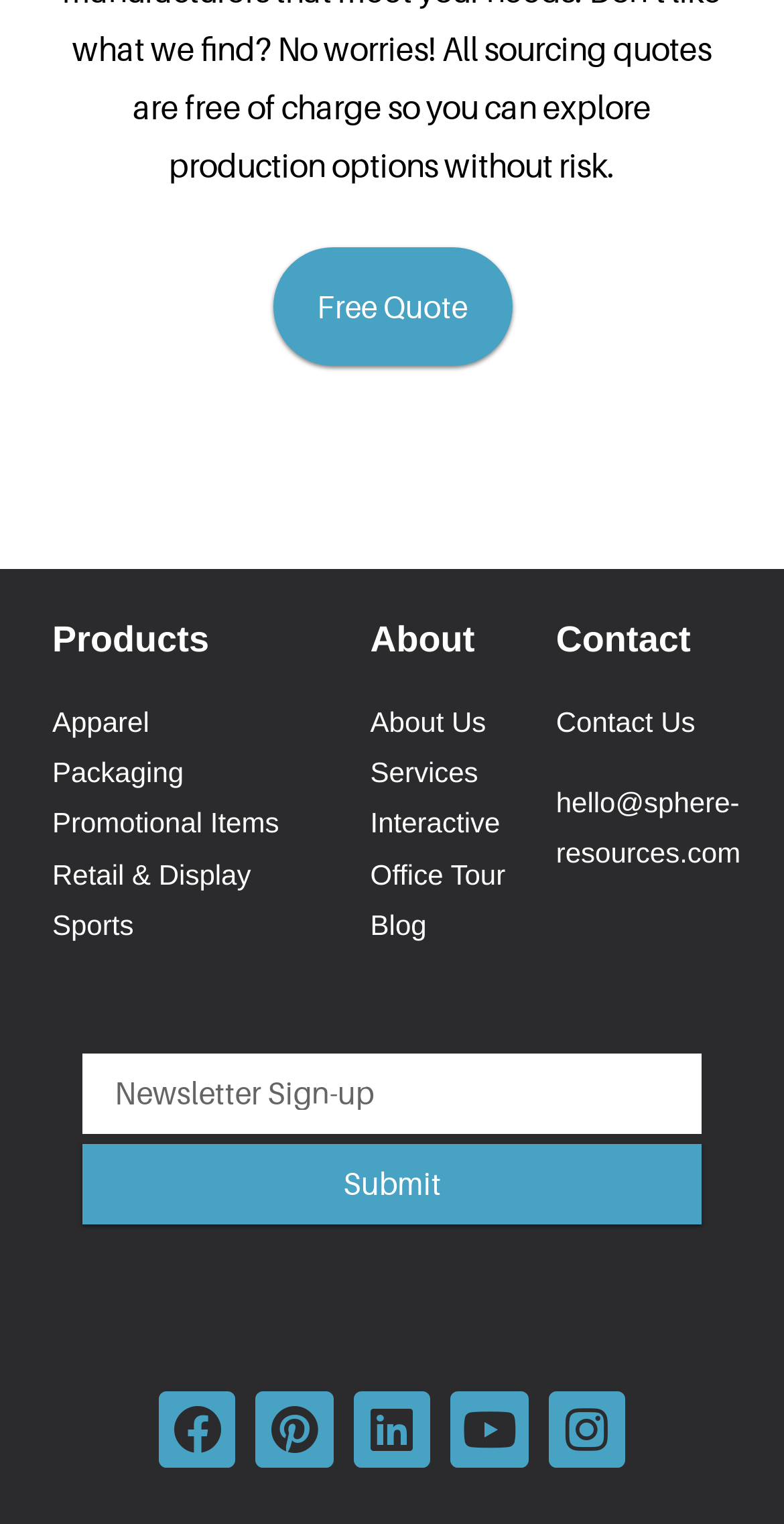Provide the bounding box coordinates of the section that needs to be clicked to accomplish the following instruction: "Contact us."

[0.709, 0.458, 0.887, 0.491]